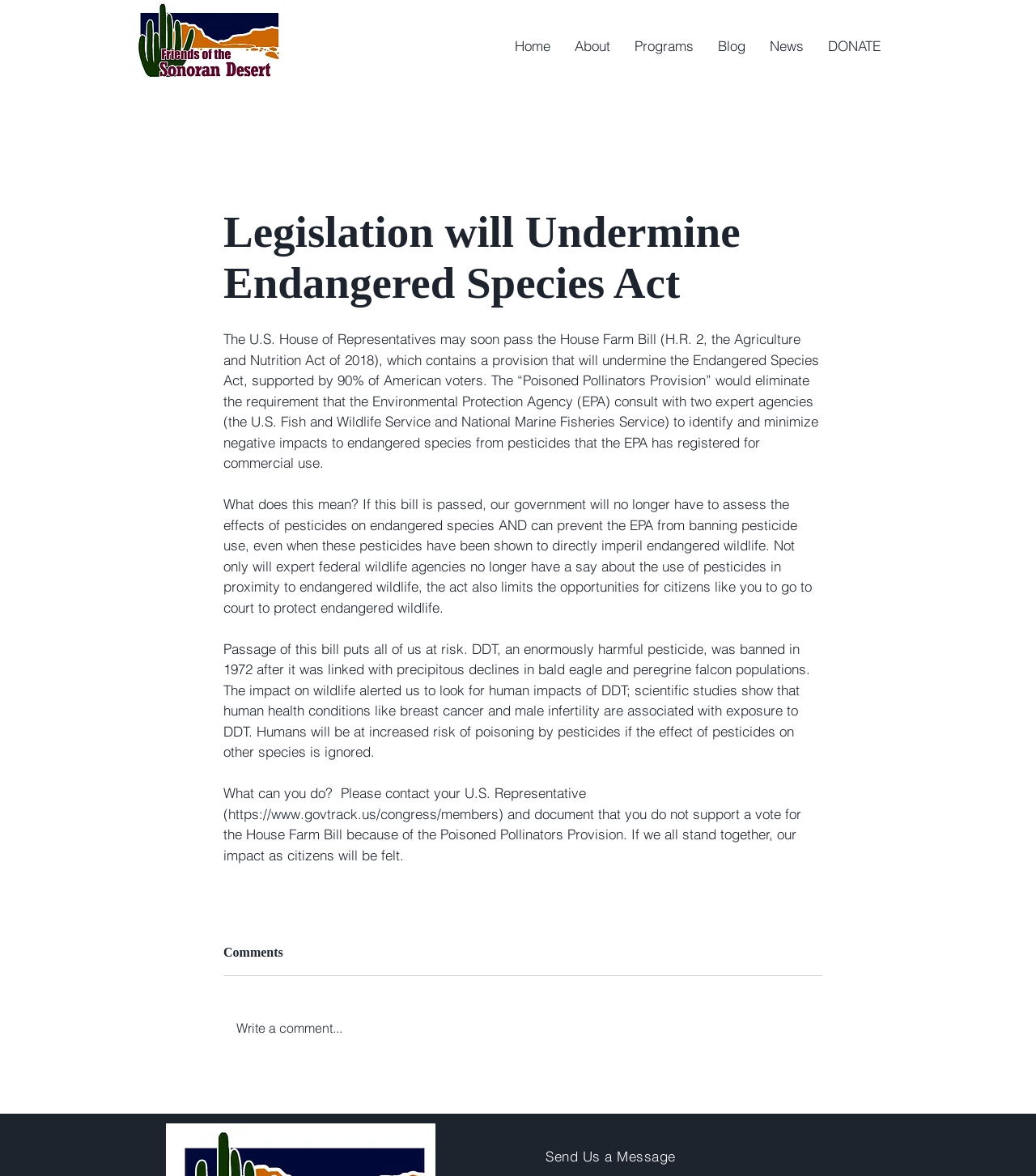Determine the main headline of the webpage and provide its text.

Legislation will Undermine Endangered Species Act